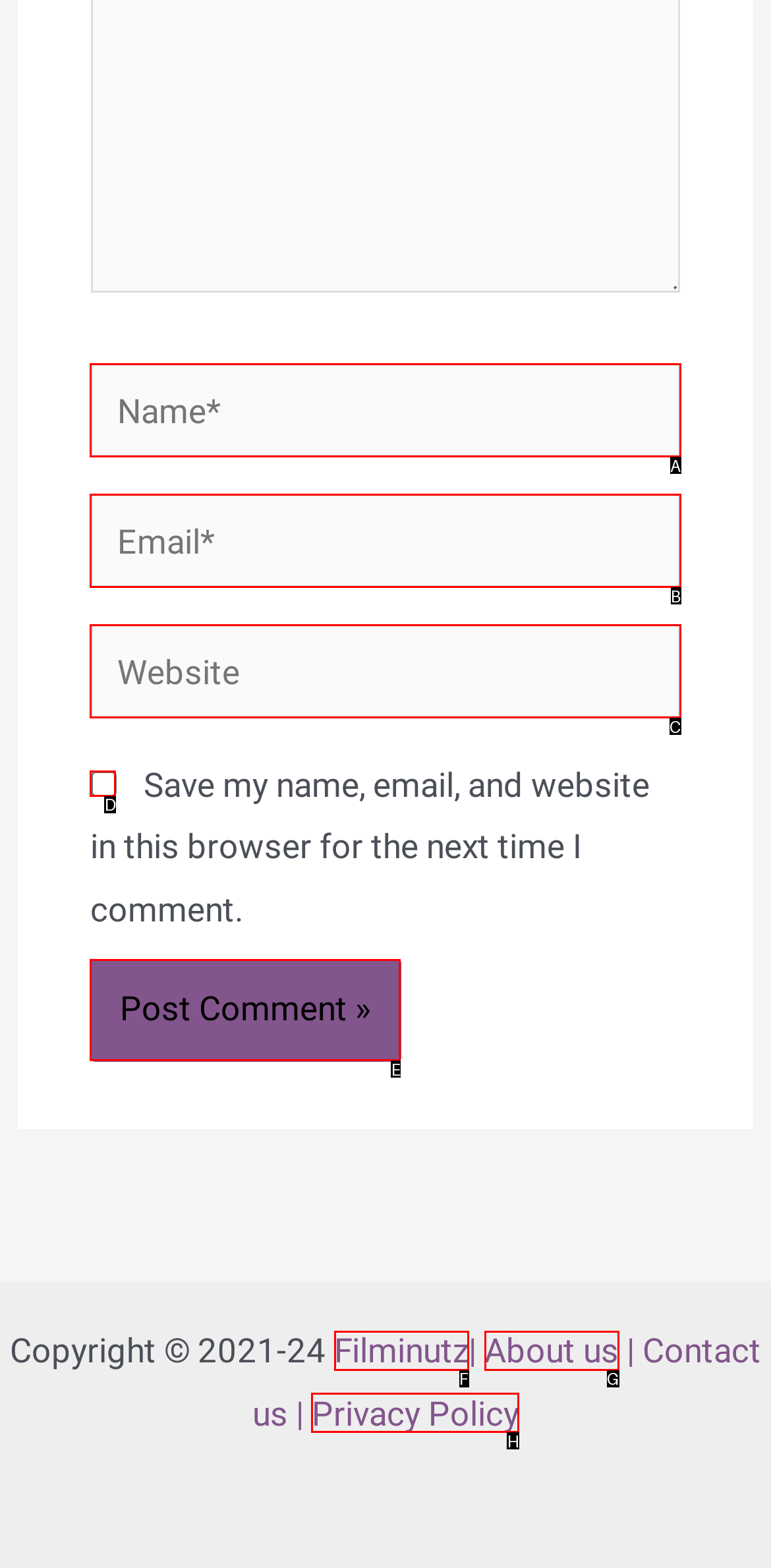Identify the HTML element that corresponds to the description: Filminutz
Provide the letter of the matching option from the given choices directly.

F